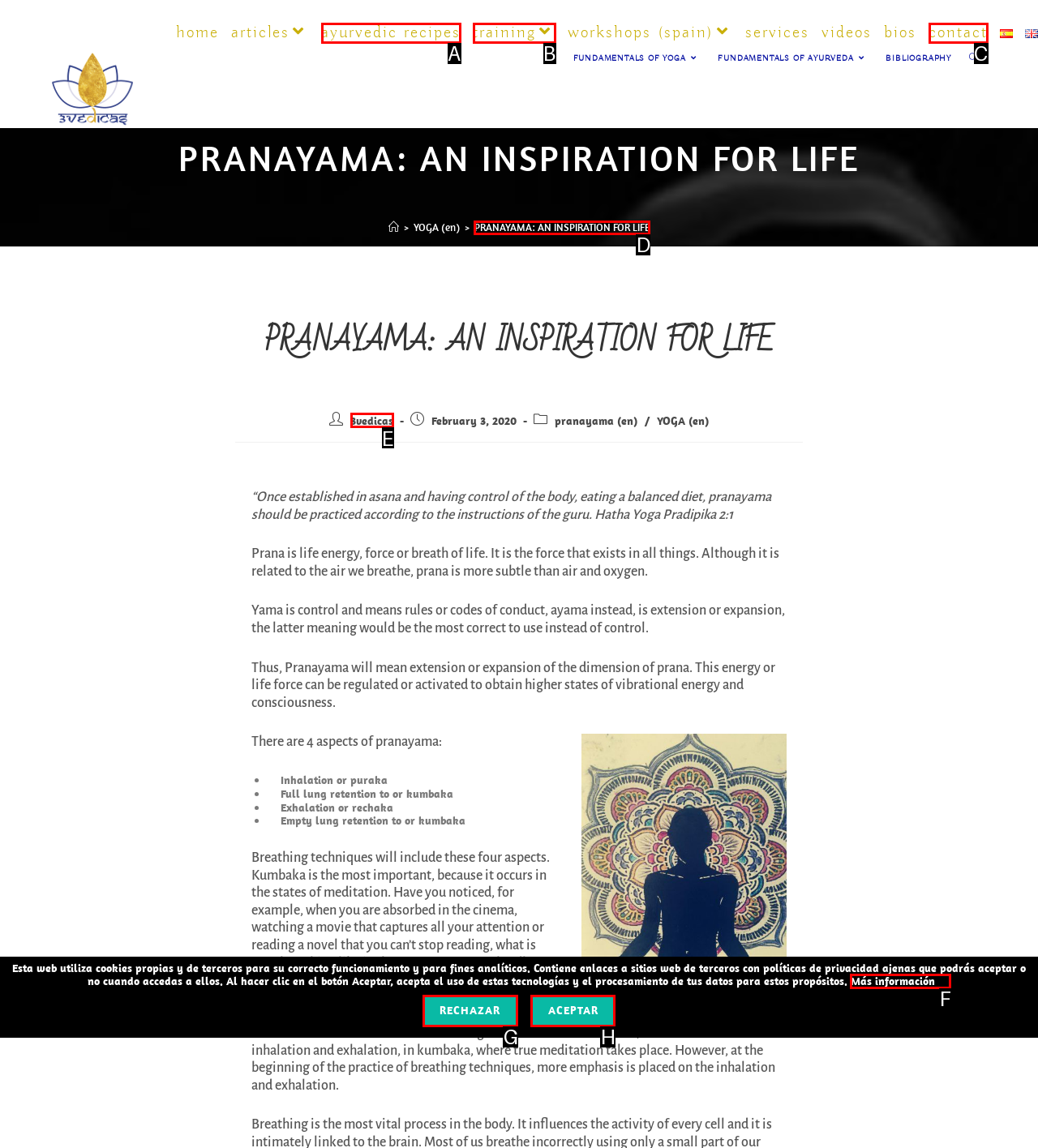Given the description: About, identify the HTML element that corresponds to it. Respond with the letter of the correct option.

None